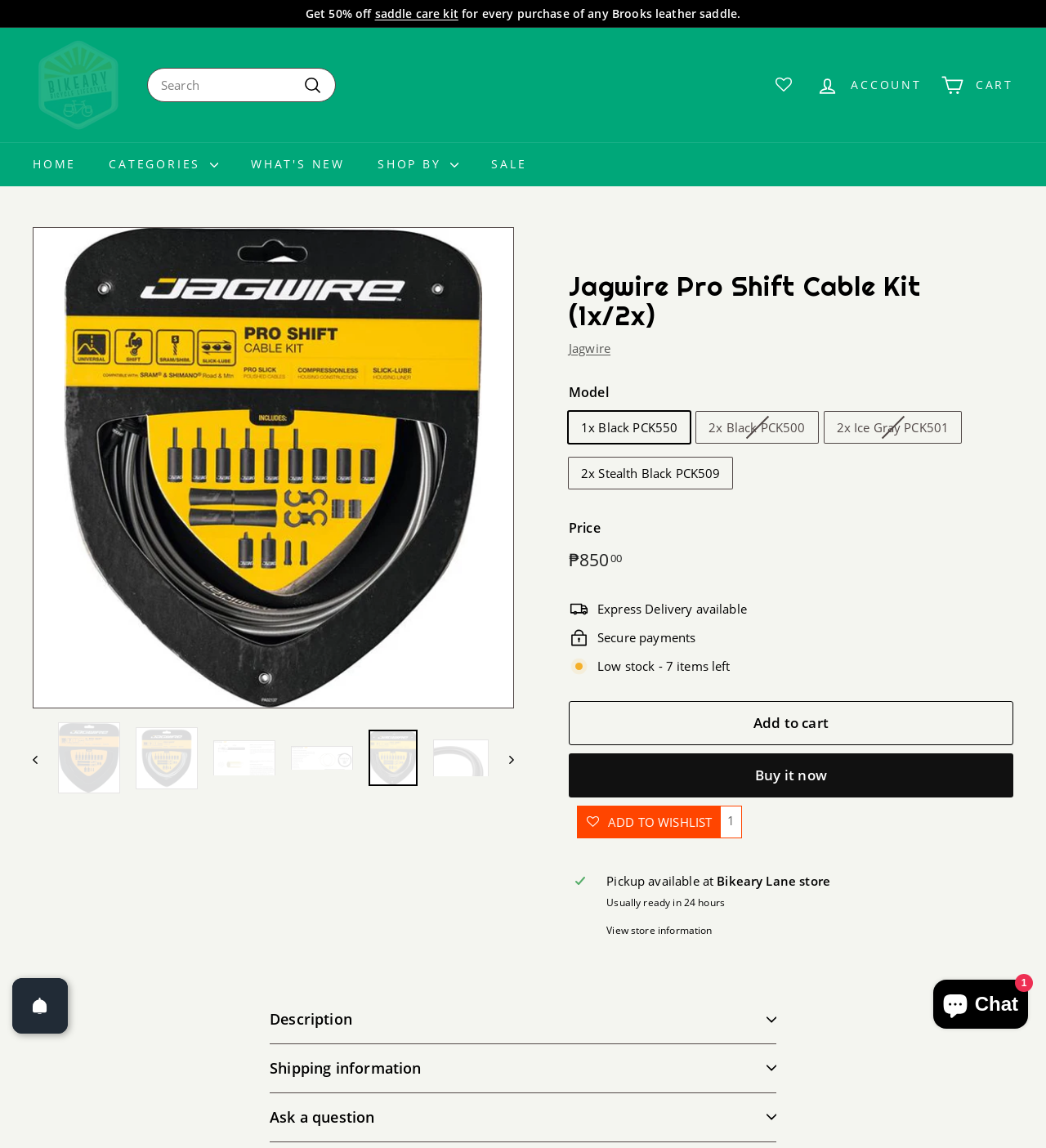Please determine the bounding box coordinates of the element to click in order to execute the following instruction: "View account information". The coordinates should be four float numbers between 0 and 1, specified as [left, top, right, bottom].

[0.771, 0.053, 0.89, 0.095]